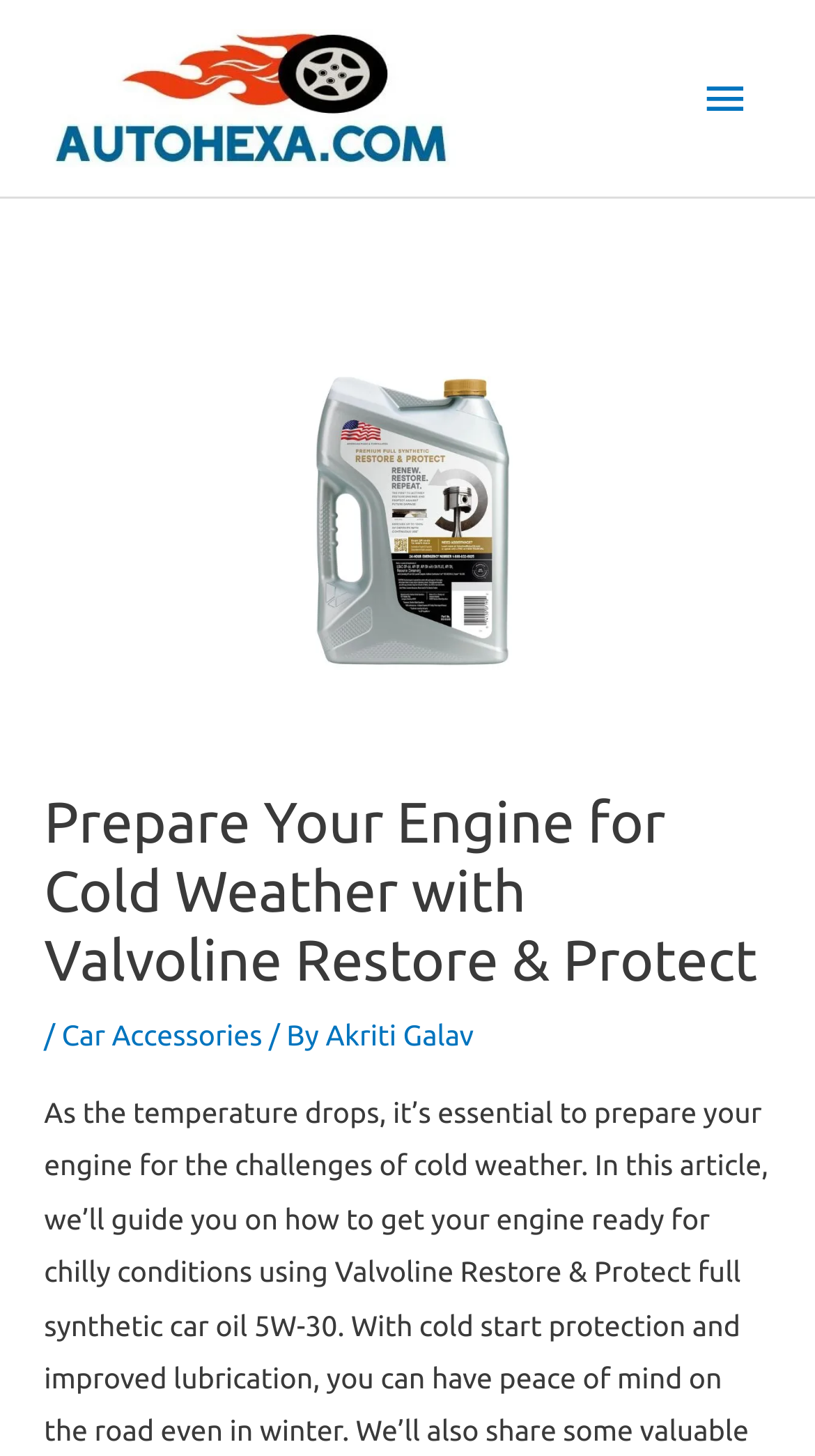Provide a short, one-word or phrase answer to the question below:
What is the logo above the main menu?

autohexa